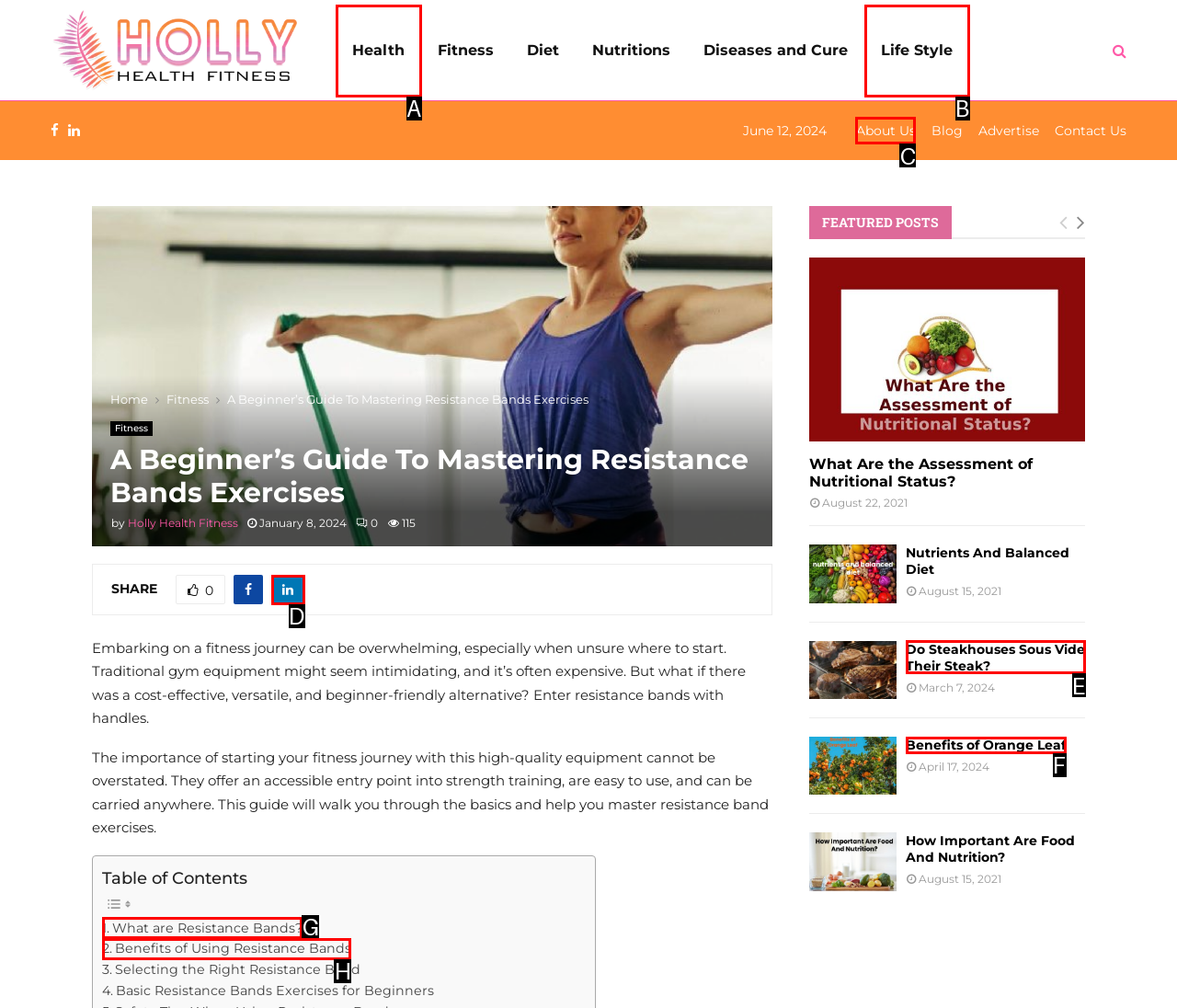Select the letter associated with the UI element you need to click to perform the following action: Check the privacy policy
Reply with the correct letter from the options provided.

None